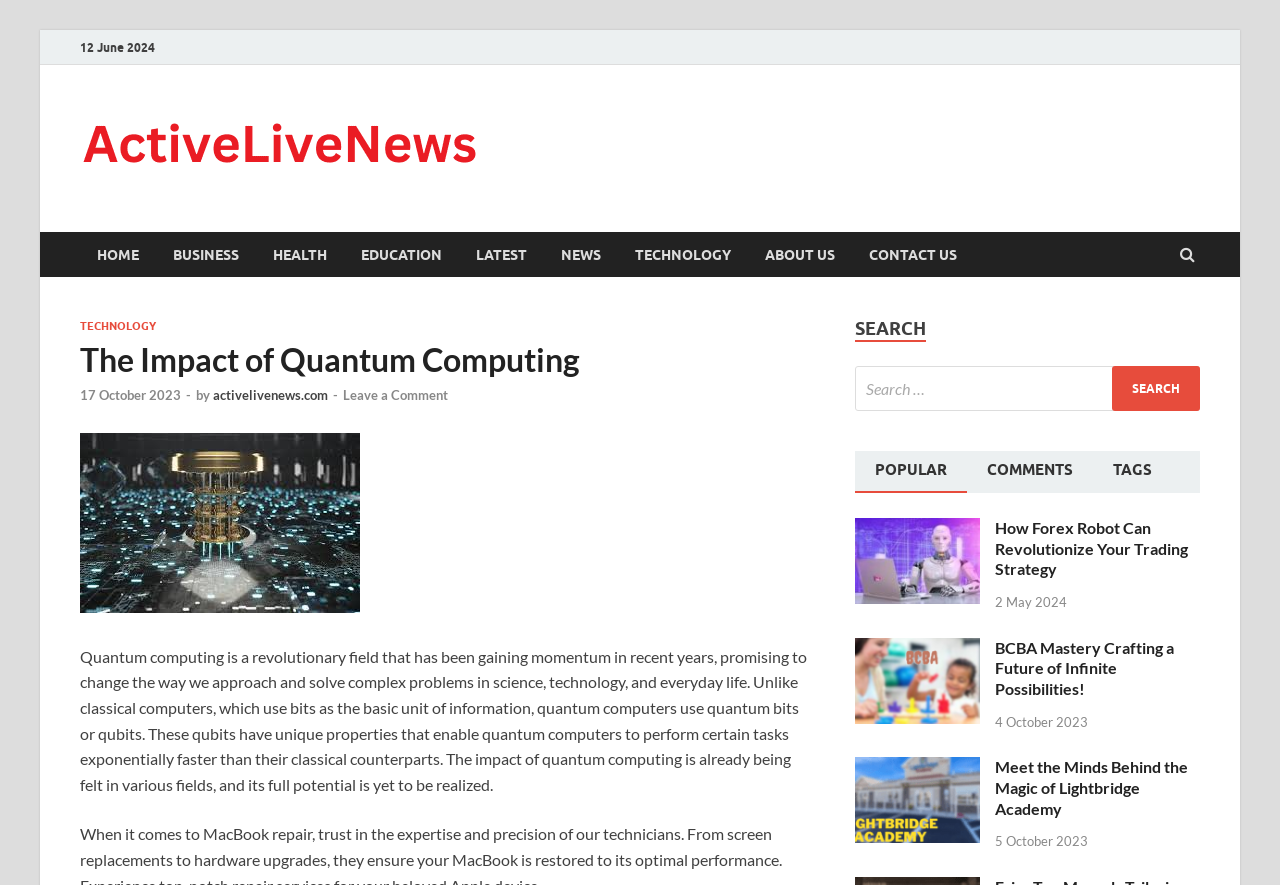Find the bounding box coordinates of the element to click in order to complete the given instruction: "Click on the HOME link."

[0.062, 0.262, 0.122, 0.313]